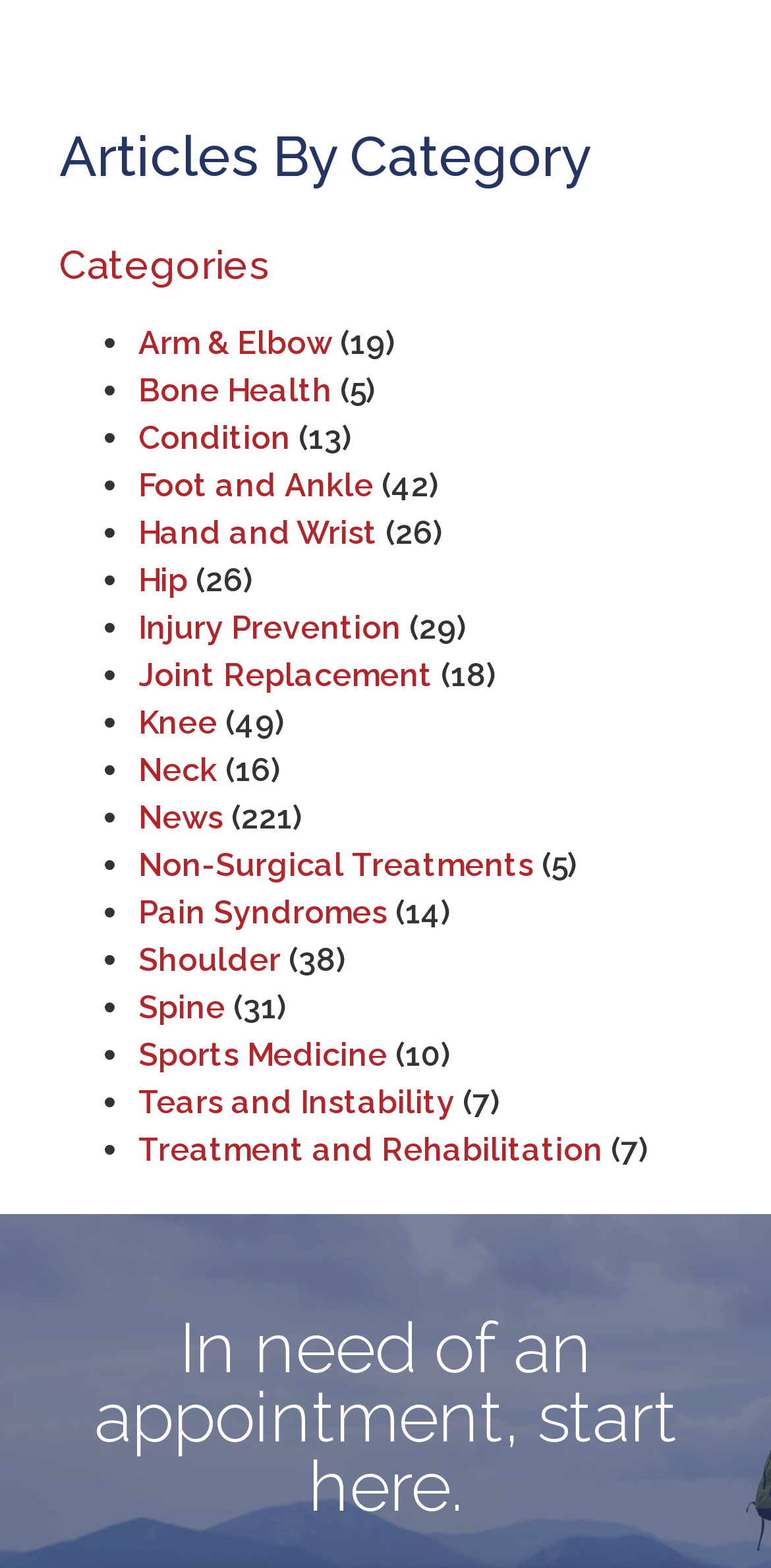Identify the bounding box of the UI component described as: "News".

[0.179, 0.509, 0.29, 0.533]